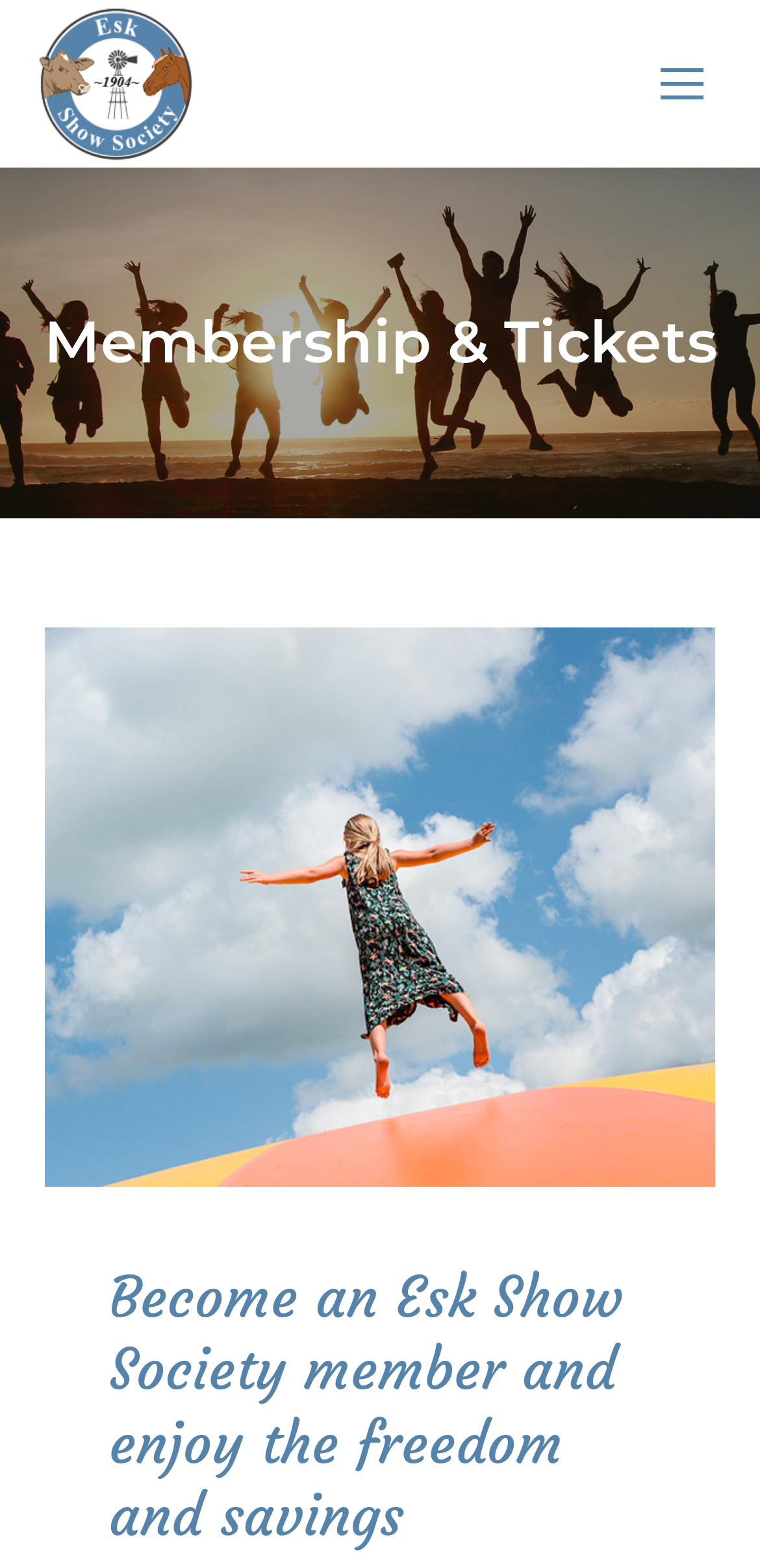Find the bounding box coordinates for the element described here: "Go to Top".

[0.872, 0.763, 0.974, 0.813]